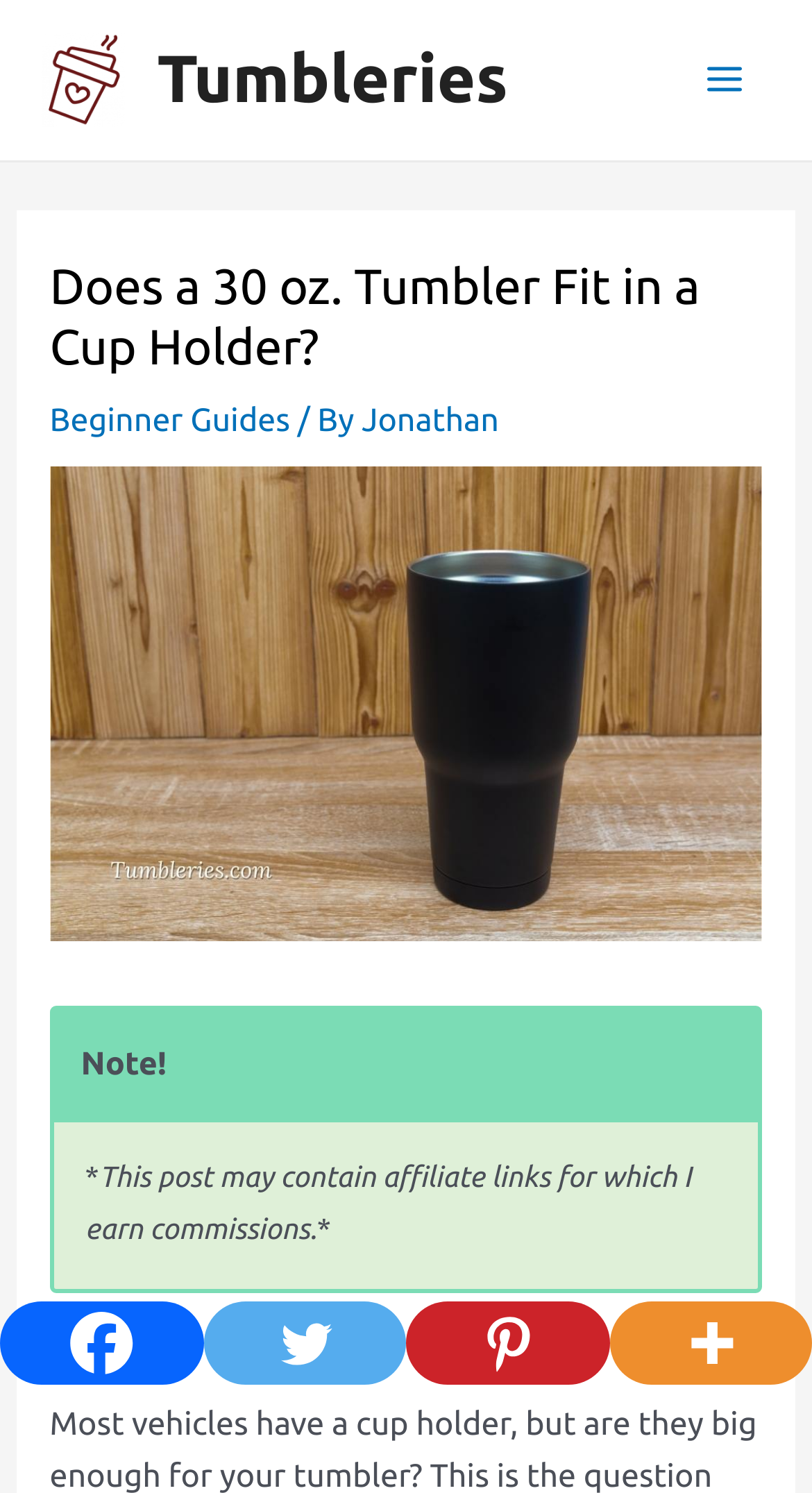Create an in-depth description of the webpage, covering main sections.

The webpage is about determining if a 30-ounce tumbler fits in a car's cup holder. At the top left, there is a link to "Tumbleries" accompanied by a small image. To the right of this link, there is another link to "Tumbleries" with a slightly larger image. 

On the top right, there is a button labeled "Main Menu" with an image next to it. Below this button, there is a large header section that spans the width of the page. The header section contains the title "Does a 30 oz. Tumbler Fit in a Cup Holder?" in a prominent font. Below the title, there are links to "Beginner Guides" and the author's name, "Jonathan". 

To the right of the author's name, there is a large image related to the topic of the article. Below the image, there is a note section that starts with the text "Note!" and contains a disclaimer about affiliate links. 

At the very bottom of the page, there are social media links to Facebook, Twitter, Pinterest, and More, each accompanied by an image.